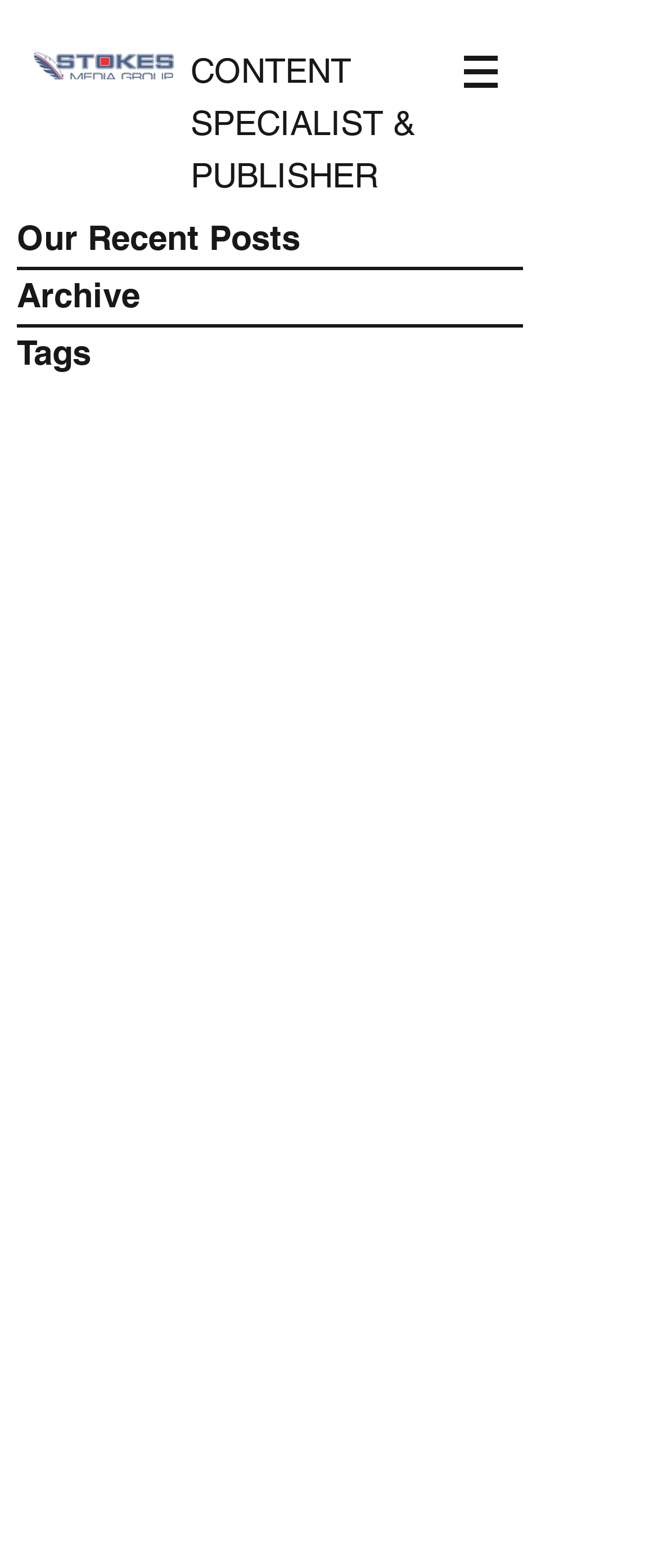Use a single word or phrase to answer this question: 
How many images are present on this webpage?

2